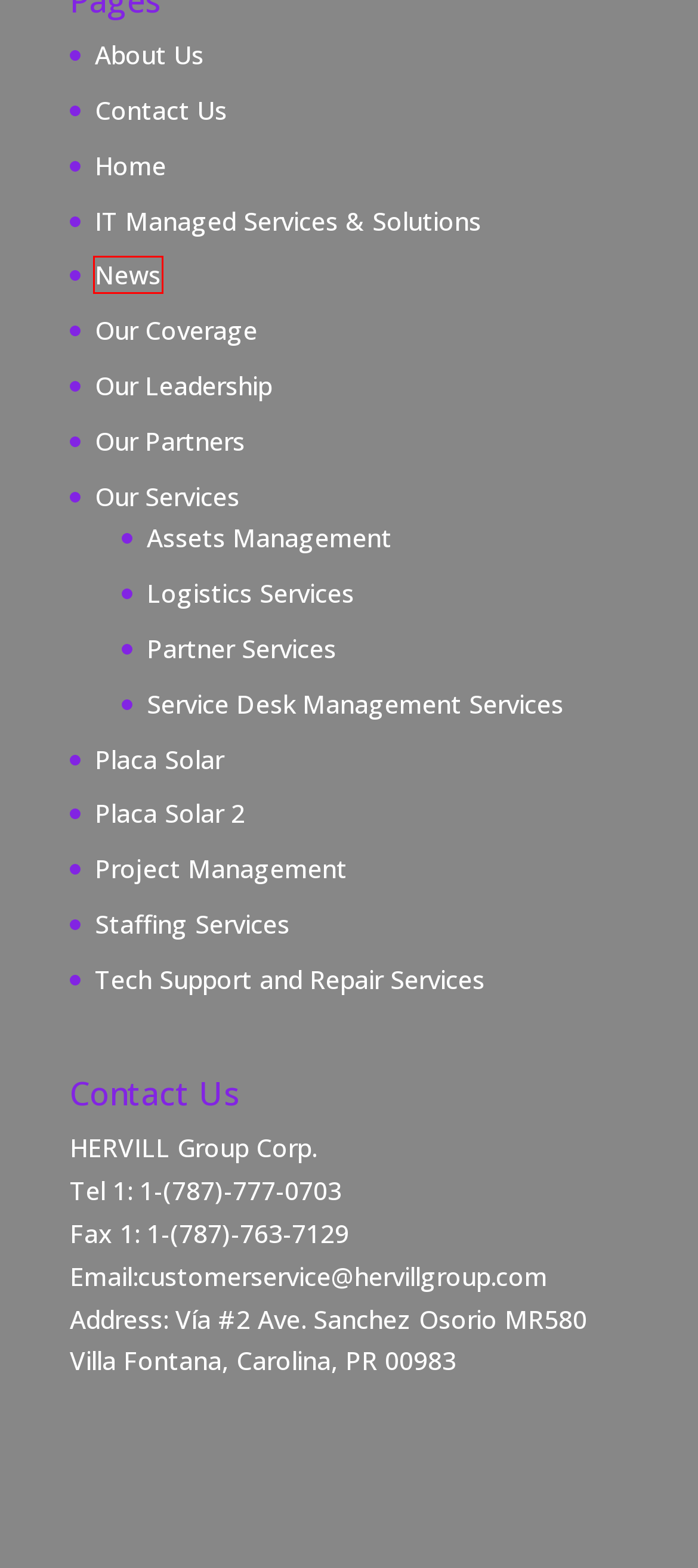You are given a screenshot of a webpage with a red rectangle bounding box around a UI element. Select the webpage description that best matches the new webpage after clicking the element in the bounding box. Here are the candidates:
A. Service Desk Management Services | HerVill Group Corp.
B. Our Coverage | HerVill Group Corp.
C. Placa Solar | HerVill Group Corp.
D. Assets Management | HerVill Group Corp.
E. Tech Support and Repair Services | HerVill Group Corp.
F. About Us | HerVill Group Corp.
G. News | HerVill Group Corp.
H. Our Services | HerVill Group Corp.

G